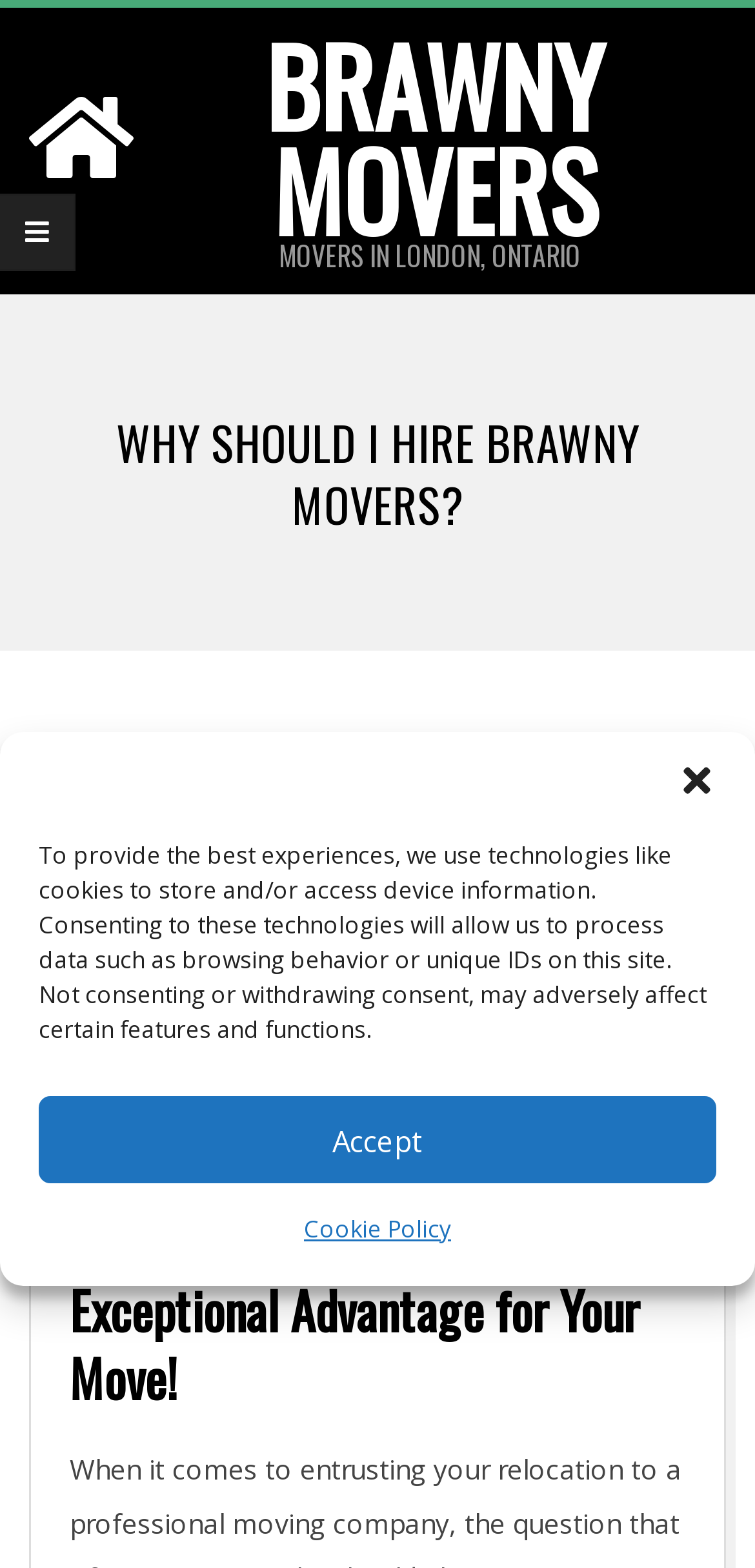Identify the bounding box coordinates for the UI element described as follows: "Accept". Ensure the coordinates are four float numbers between 0 and 1, formatted as [left, top, right, bottom].

[0.051, 0.699, 0.949, 0.755]